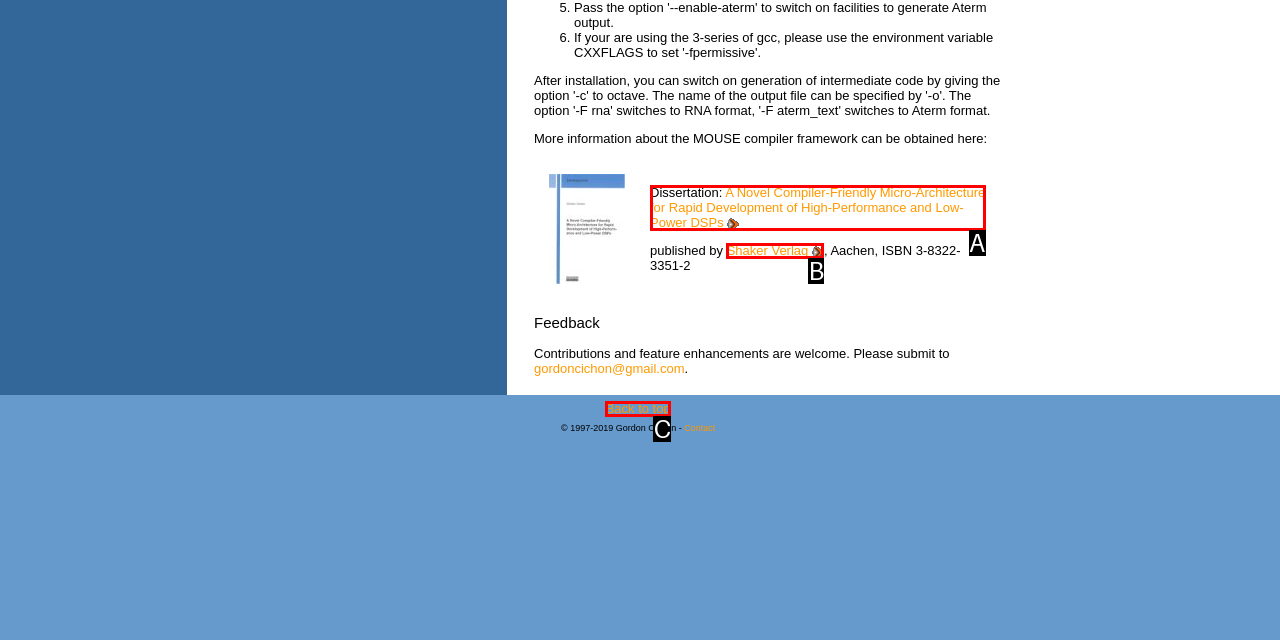Identify the HTML element that corresponds to the description: Back to top Provide the letter of the correct option directly.

C